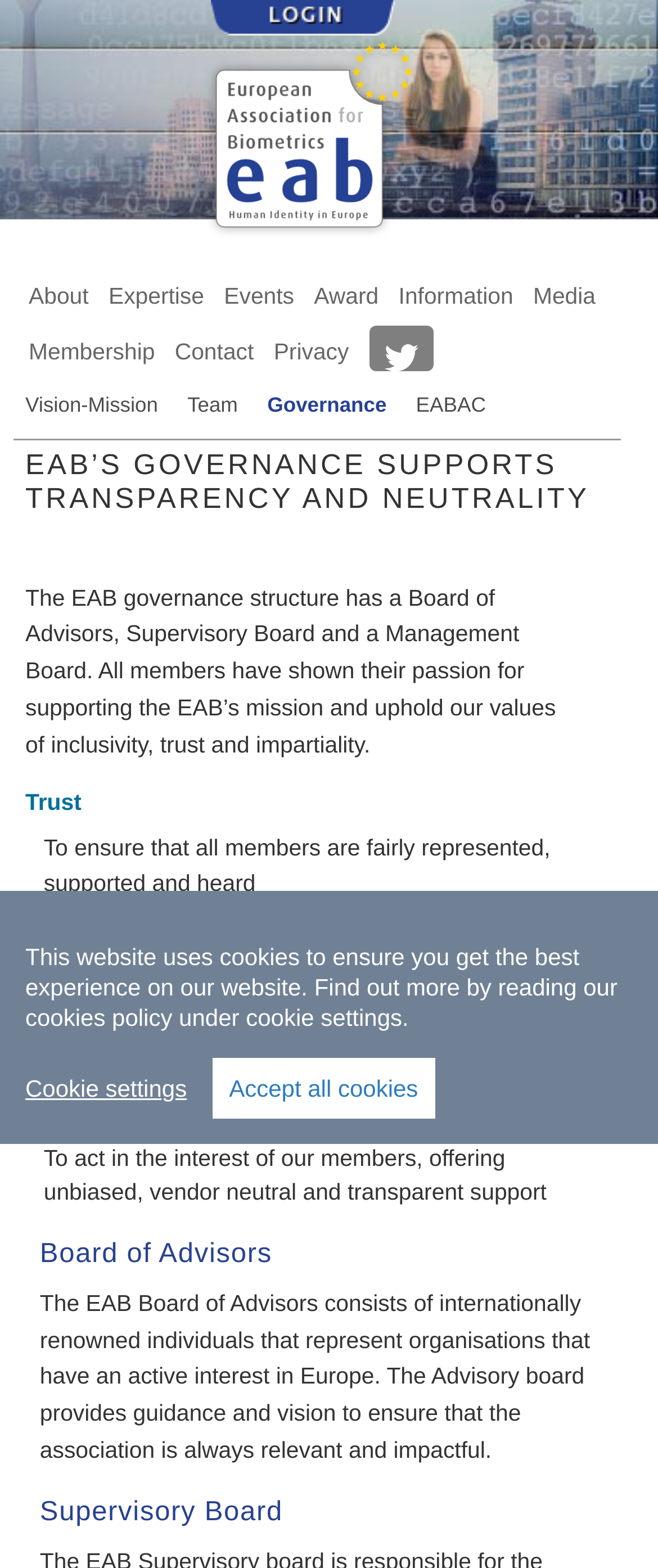Please examine the image and provide a detailed answer to the question: What are the values of the EAB?

The webpage mentions that the EAB governance structure upholds the values of inclusivity, trust, and impartiality. These values are mentioned in the section describing the governance structure.